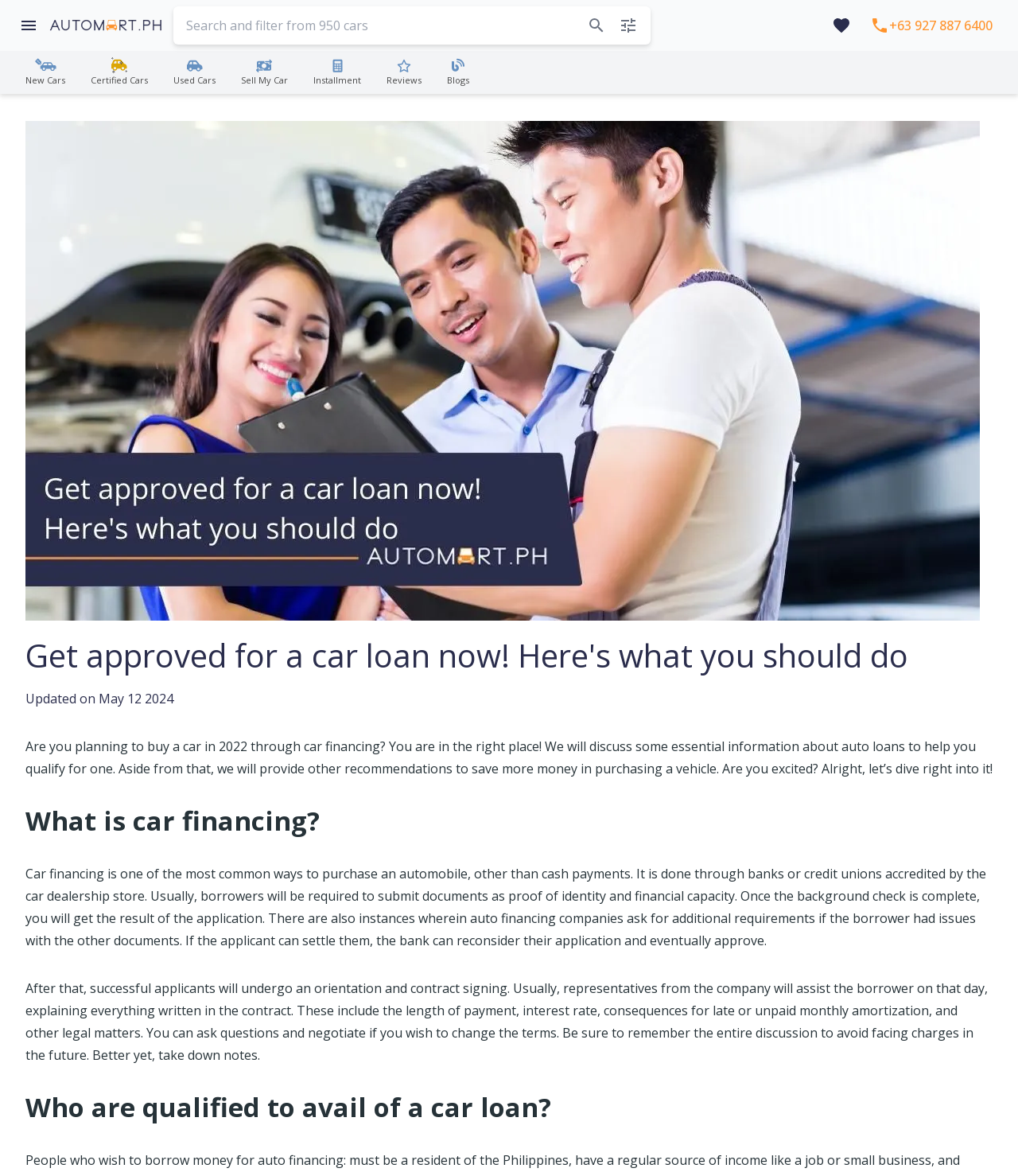Utilize the information from the image to answer the question in detail:
What is the main topic of this webpage?

The webpage is focused on providing guidance on how to get approved for a car loan, as indicated by the root element 'Get approved for a car loan now! Here's what you should do' and the subsequent content discussing car financing and loan applications.